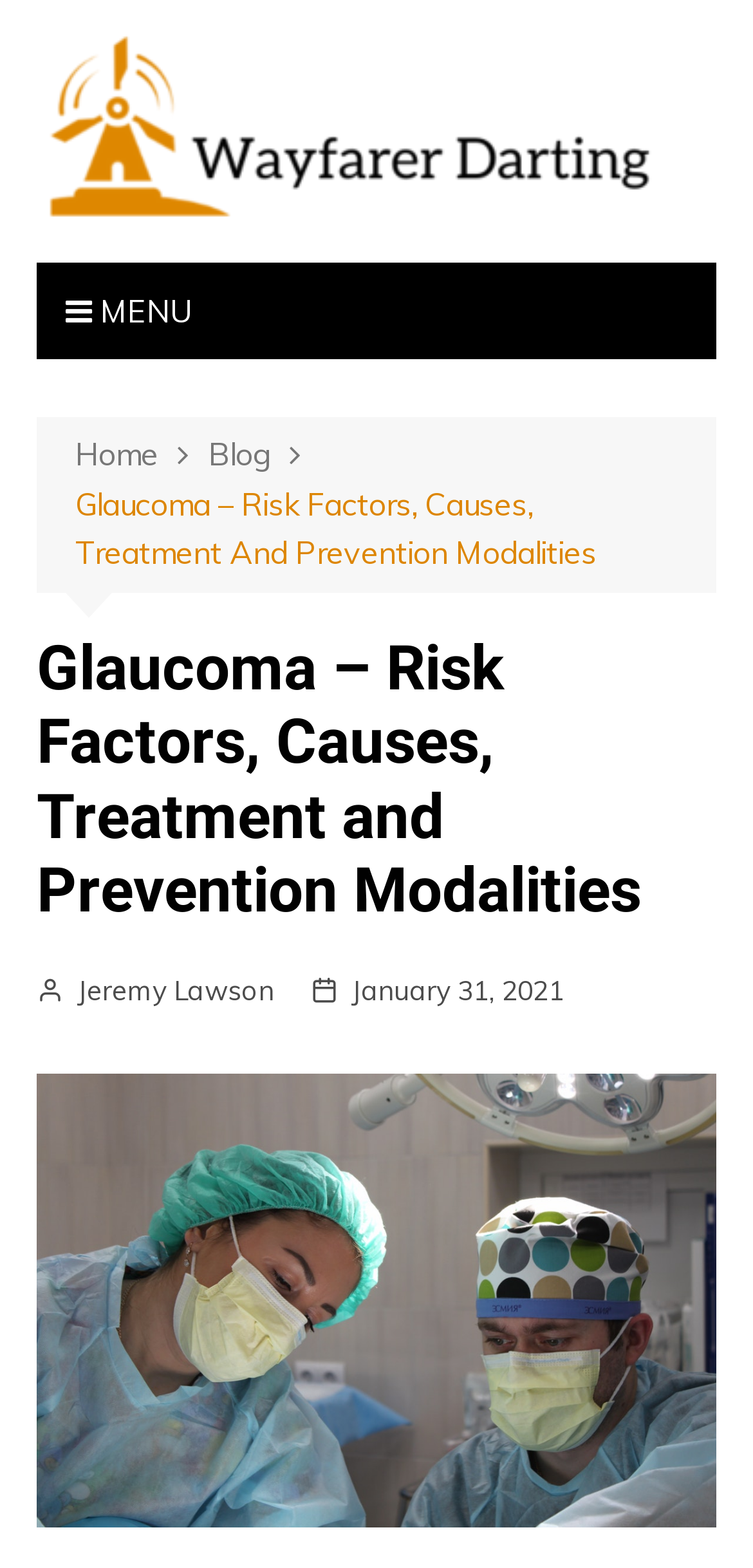What is the name of the website?
Examine the image closely and answer the question with as much detail as possible.

I determined the name of the website by looking at the link element with the text 'Wayfarer Darting' at the top of the page, which is likely the website's logo or title.